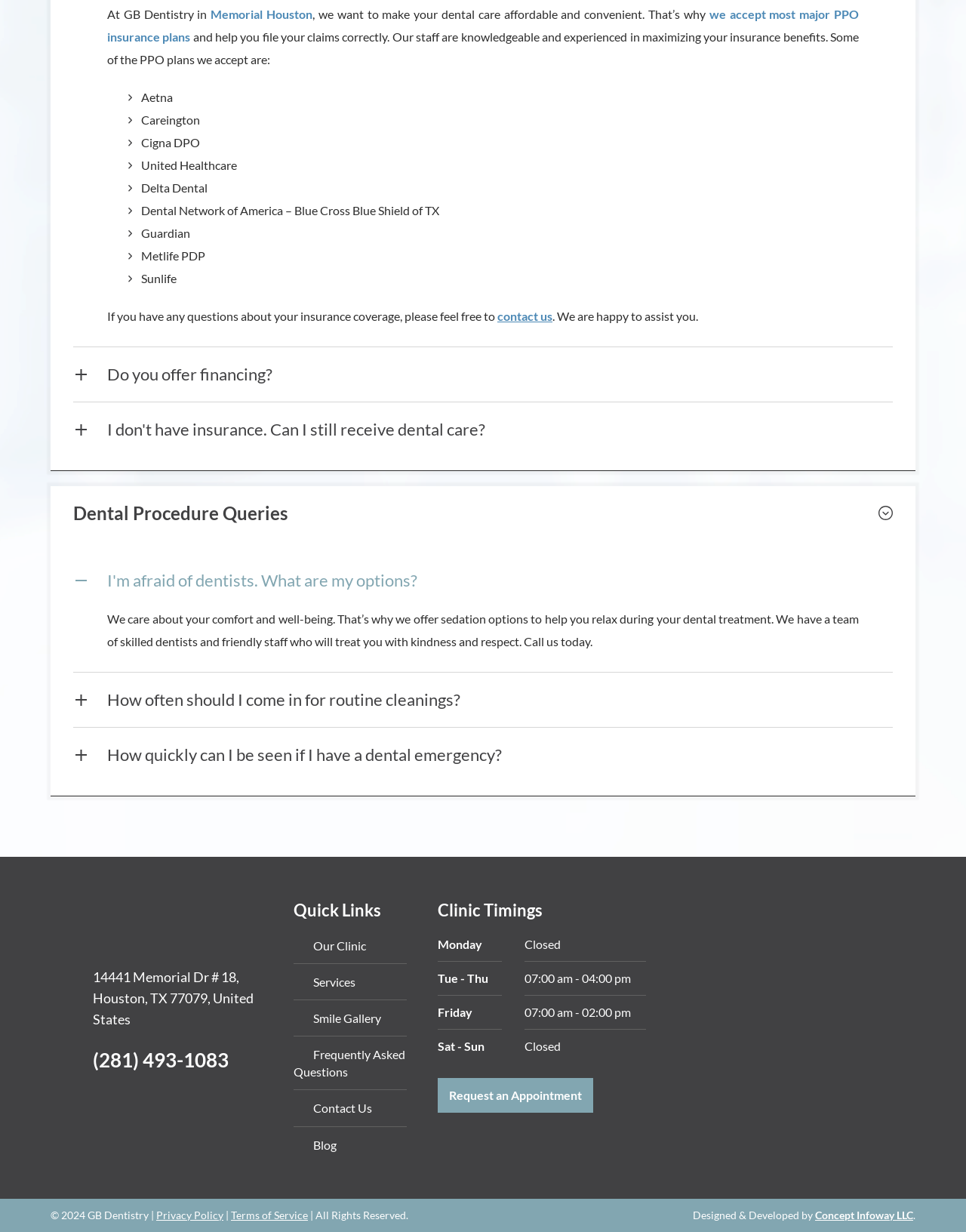Please identify the bounding box coordinates of the region to click in order to complete the task: "Click the 'I'm afraid of dentists. What are my options?' button". The coordinates must be four float numbers between 0 and 1, specified as [left, top, right, bottom].

[0.076, 0.449, 0.924, 0.493]